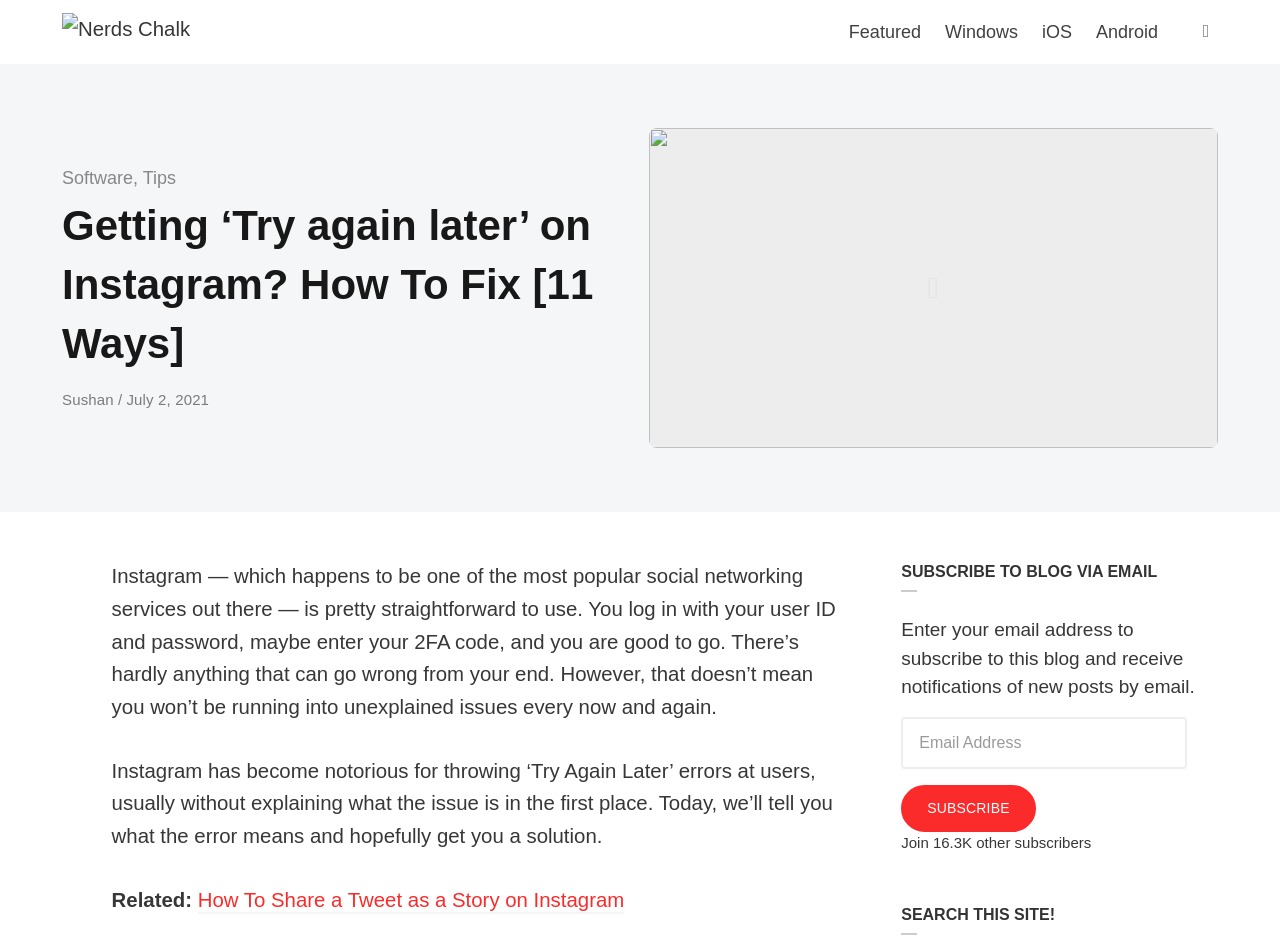What is the author of this article?
Could you answer the question in a detailed manner, providing as much information as possible?

I found the author's name by looking at the section that says 'Author' and finding the link next to it, which is 'Sushan'.